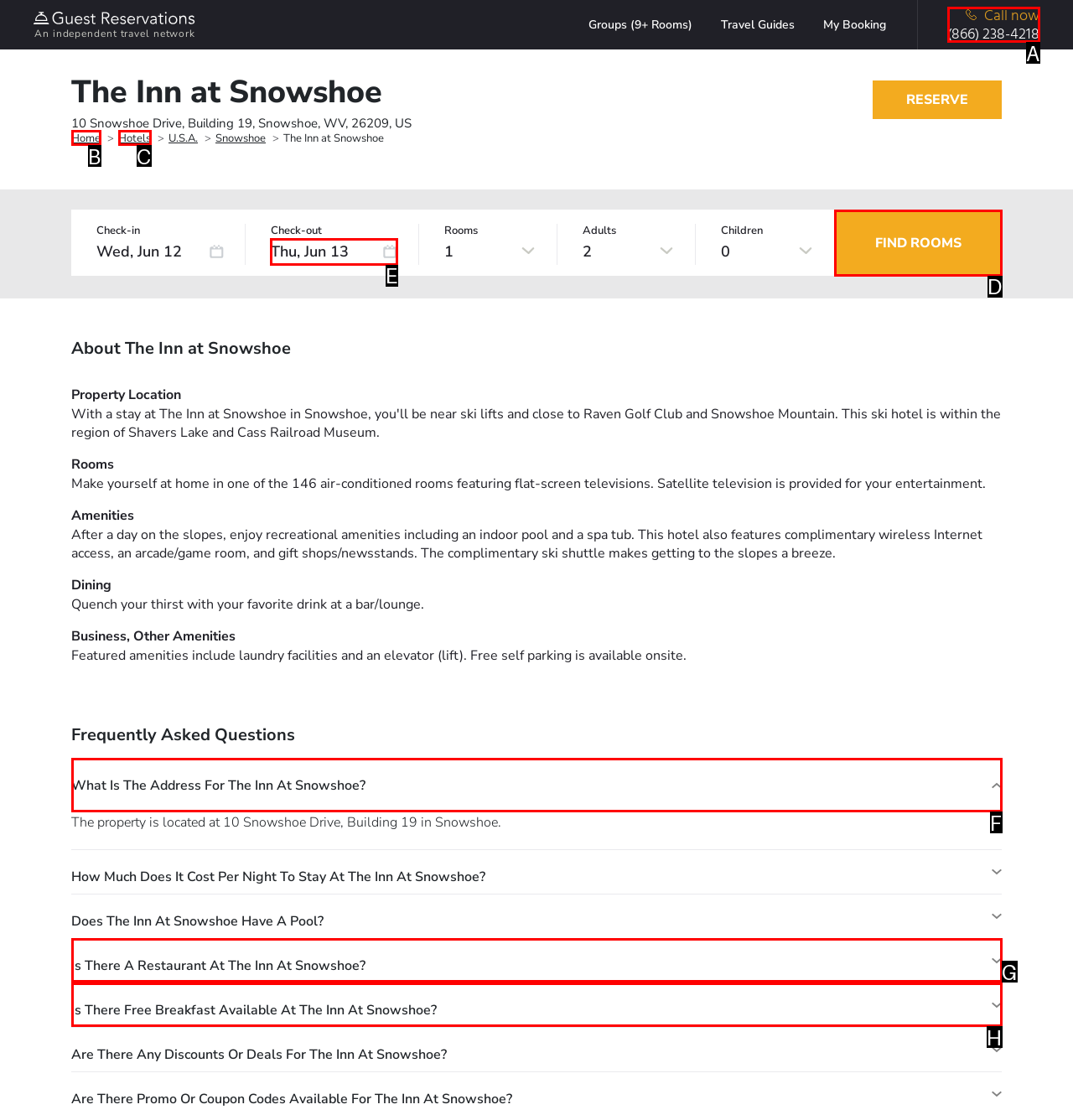Choose the correct UI element to click for this task: Call the hotel Answer using the letter from the given choices.

A